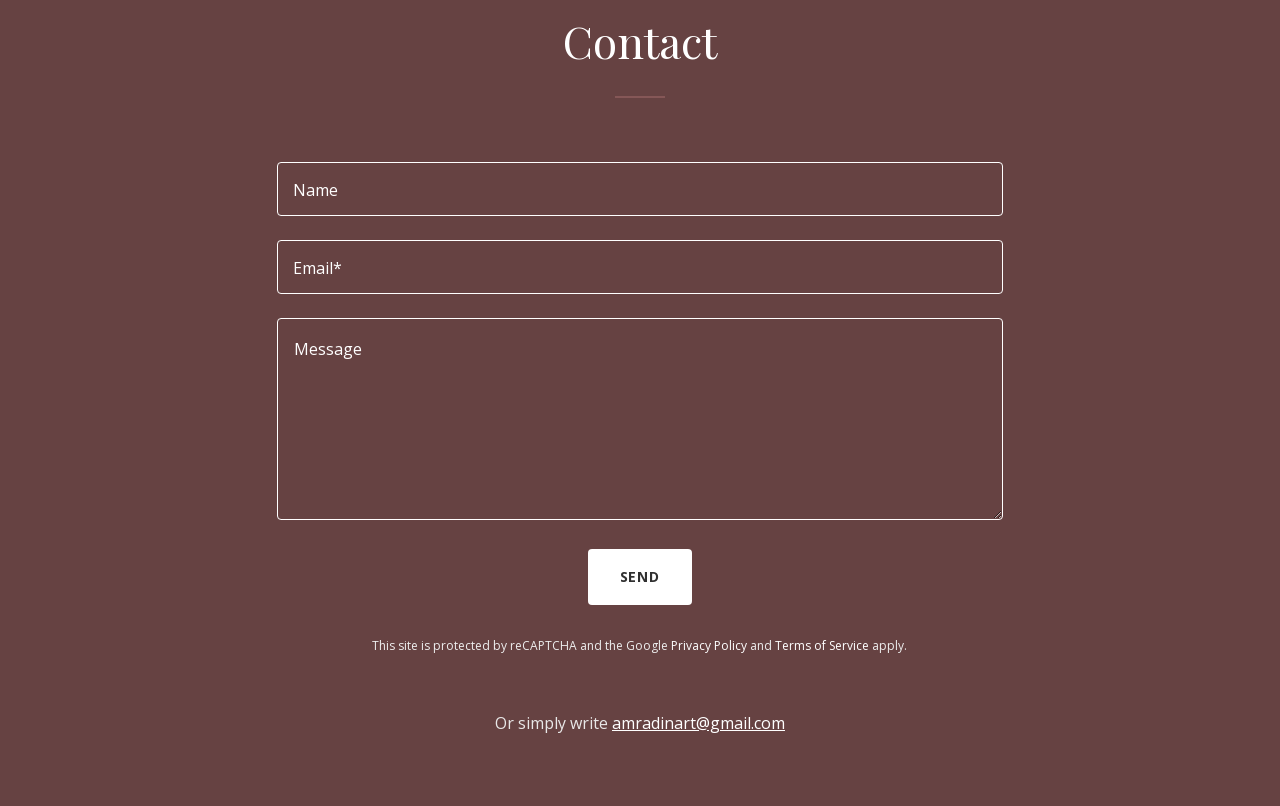Please determine the bounding box of the UI element that matches this description: amradinart@gmail.com. The coordinates should be given as (top-left x, top-left y, bottom-right x, bottom-right y), with all values between 0 and 1.

[0.478, 0.883, 0.613, 0.91]